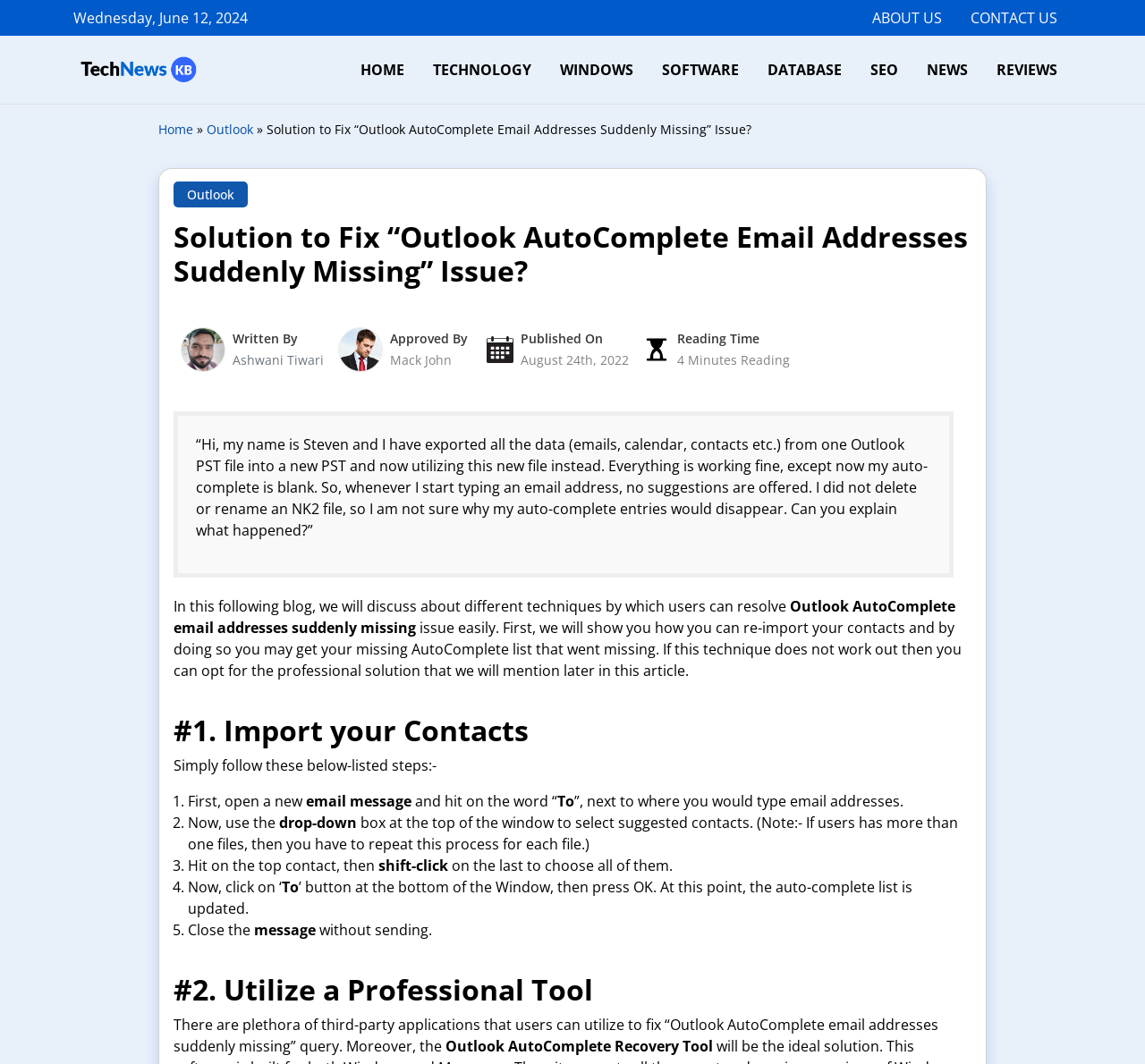Who is the author of this blog?
Refer to the image and respond with a one-word or short-phrase answer.

Ashwani Tiwari